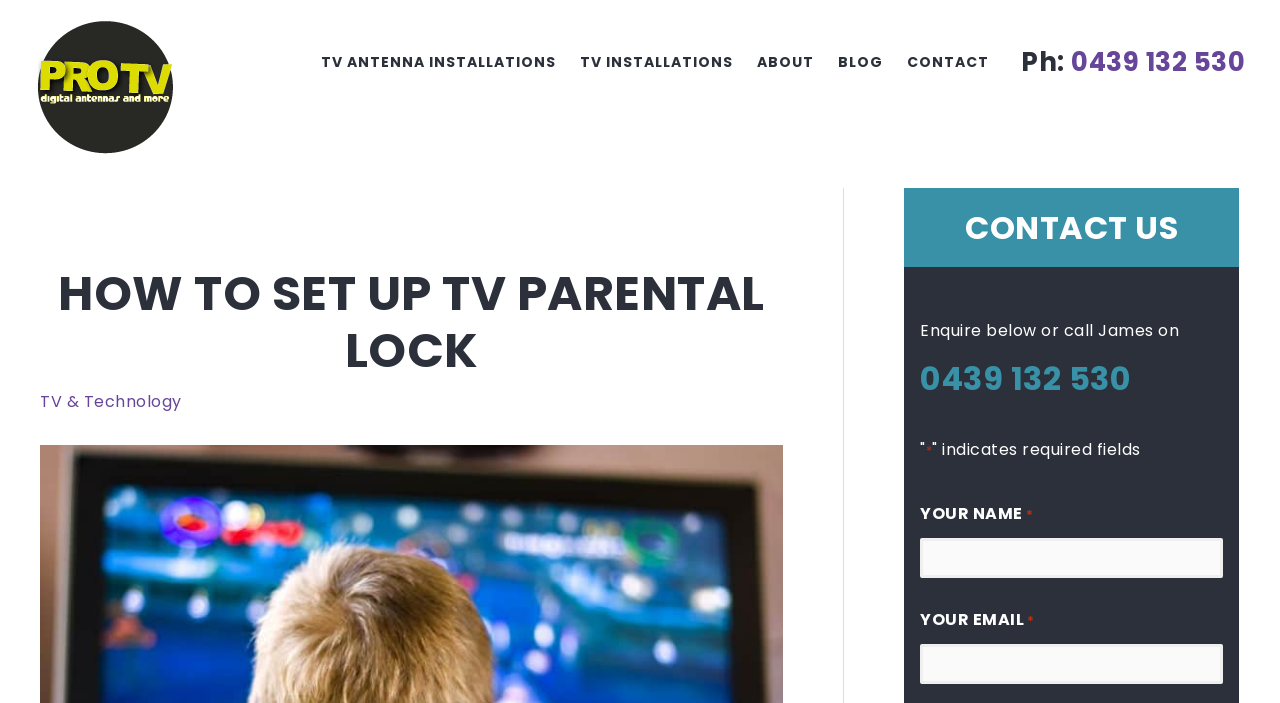Pinpoint the bounding box coordinates of the clickable area needed to execute the instruction: "Navigate to TV ANTENNA INSTALLATIONS". The coordinates should be specified as four float numbers between 0 and 1, i.e., [left, top, right, bottom].

[0.241, 0.057, 0.444, 0.119]